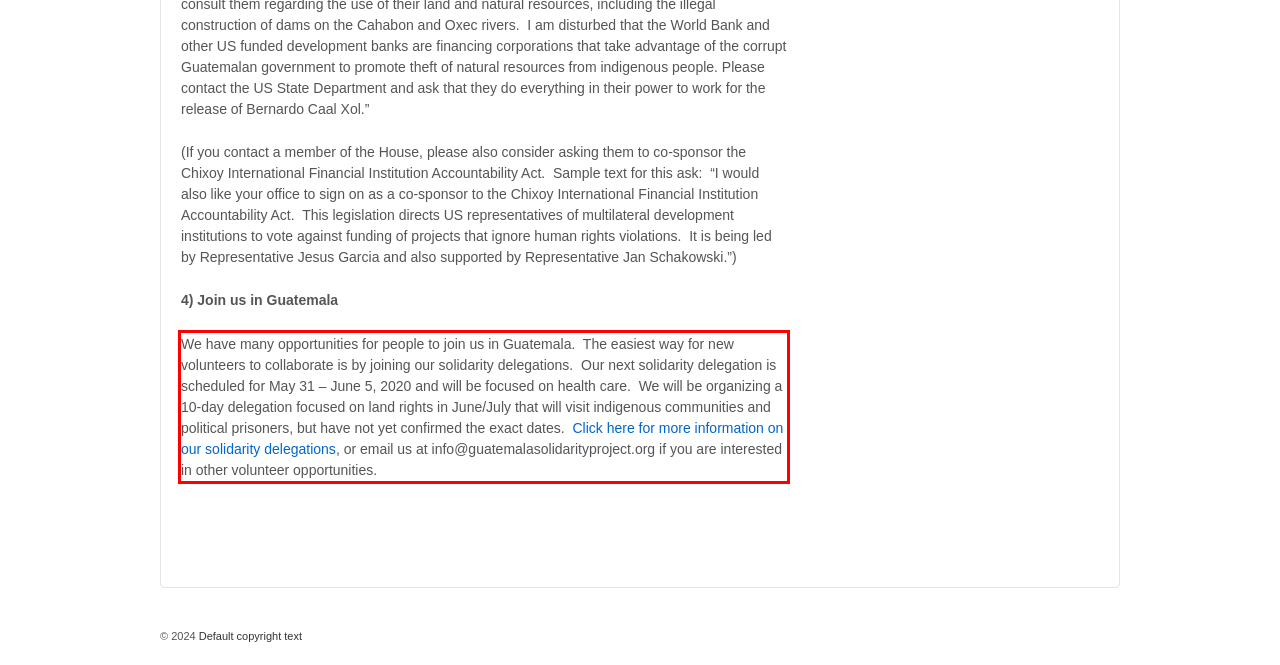Given a screenshot of a webpage with a red bounding box, extract the text content from the UI element inside the red bounding box.

We have many opportunities for people to join us in Guatemala. The easiest way for new volunteers to collaborate is by joining our solidarity delegations. Our next solidarity delegation is scheduled for May 31 – June 5, 2020 and will be focused on health care. We will be organizing a 10-day delegation focused on land rights in June/July that will visit indigenous communities and political prisoners, but have not yet confirmed the exact dates. Click here for more information on our solidarity delegations, or email us at info@guatemalasolidarityproject.org if you are interested in other volunteer opportunities.